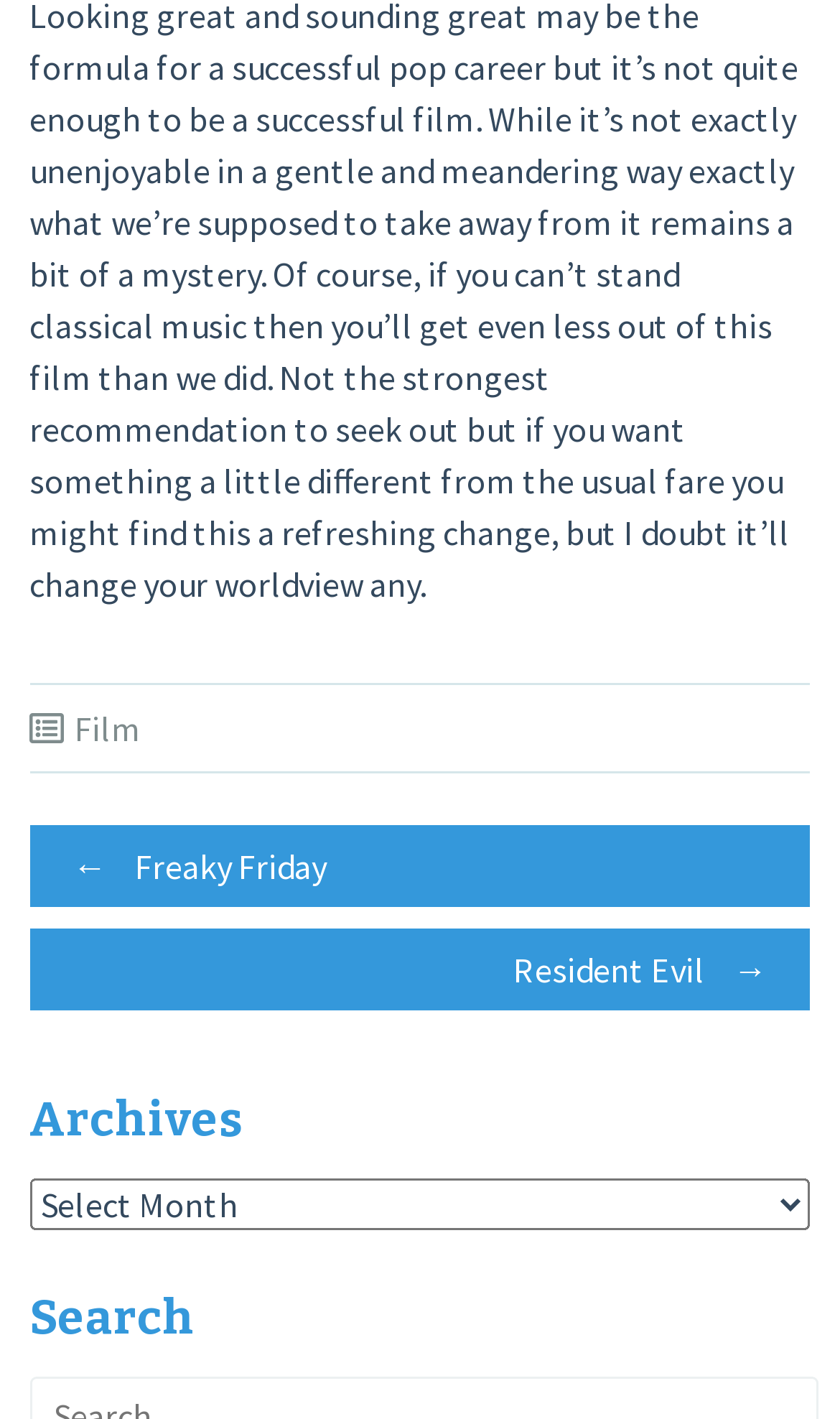Please find the bounding box coordinates (top-left x, top-left y, bottom-right x, bottom-right y) in the screenshot for the UI element described as follows: Film

[0.089, 0.498, 0.168, 0.528]